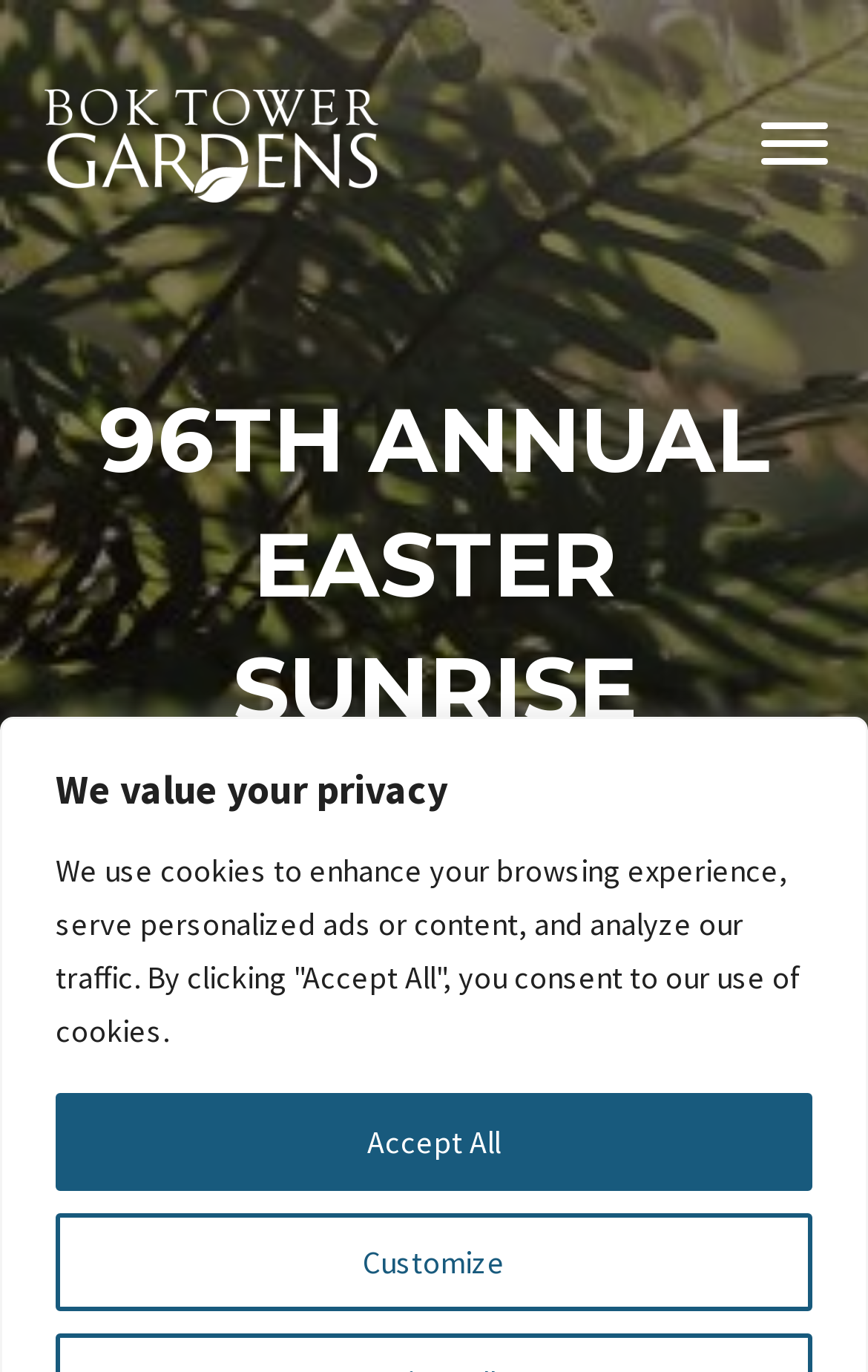Answer this question in one word or a short phrase: What is the name of the event?

Easter Sunrise Service